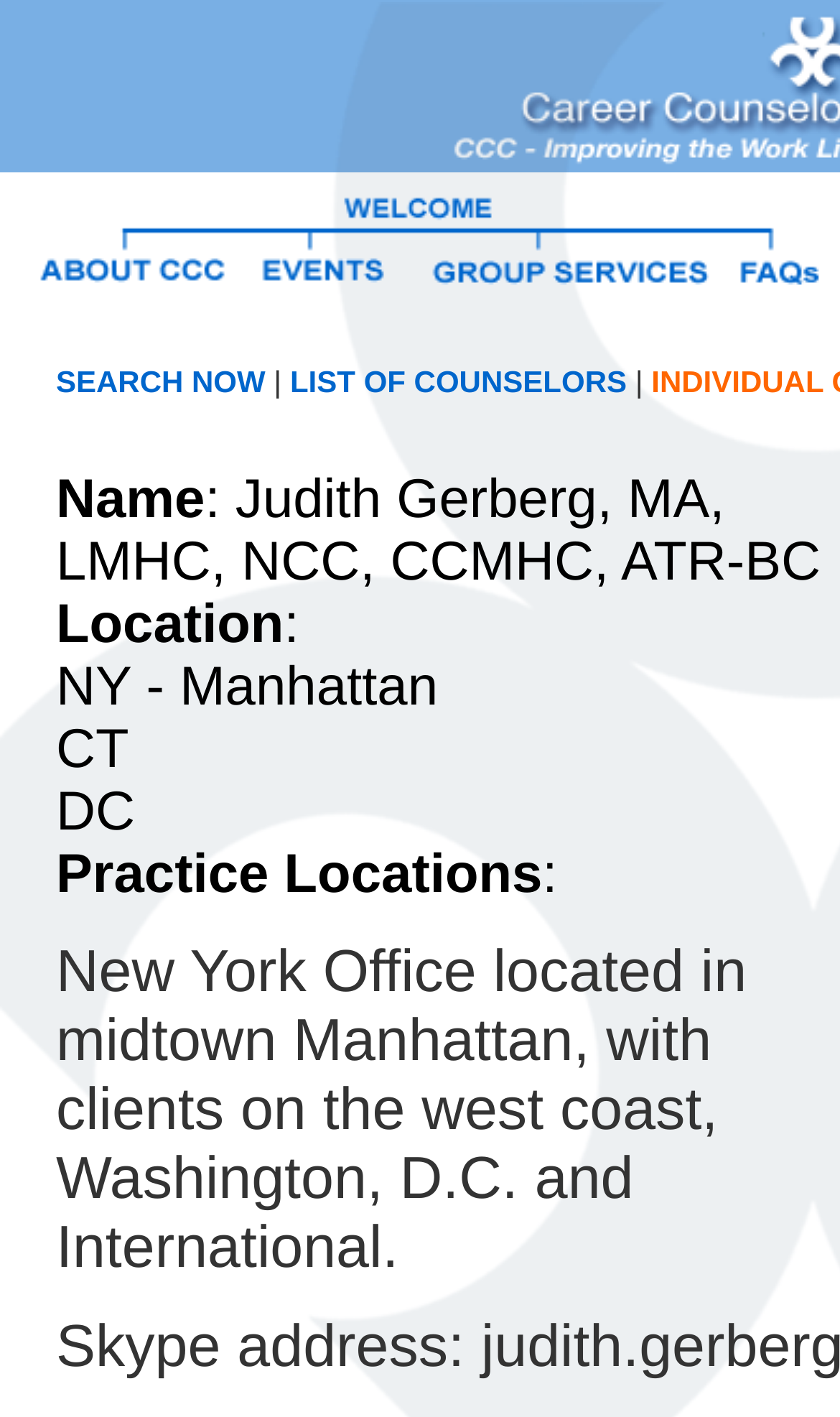What is the text of the first link?
Look at the image and provide a detailed response to the question.

I found the answer by looking at the link element with ID 265, which has the text 'SEARCH NOW'.